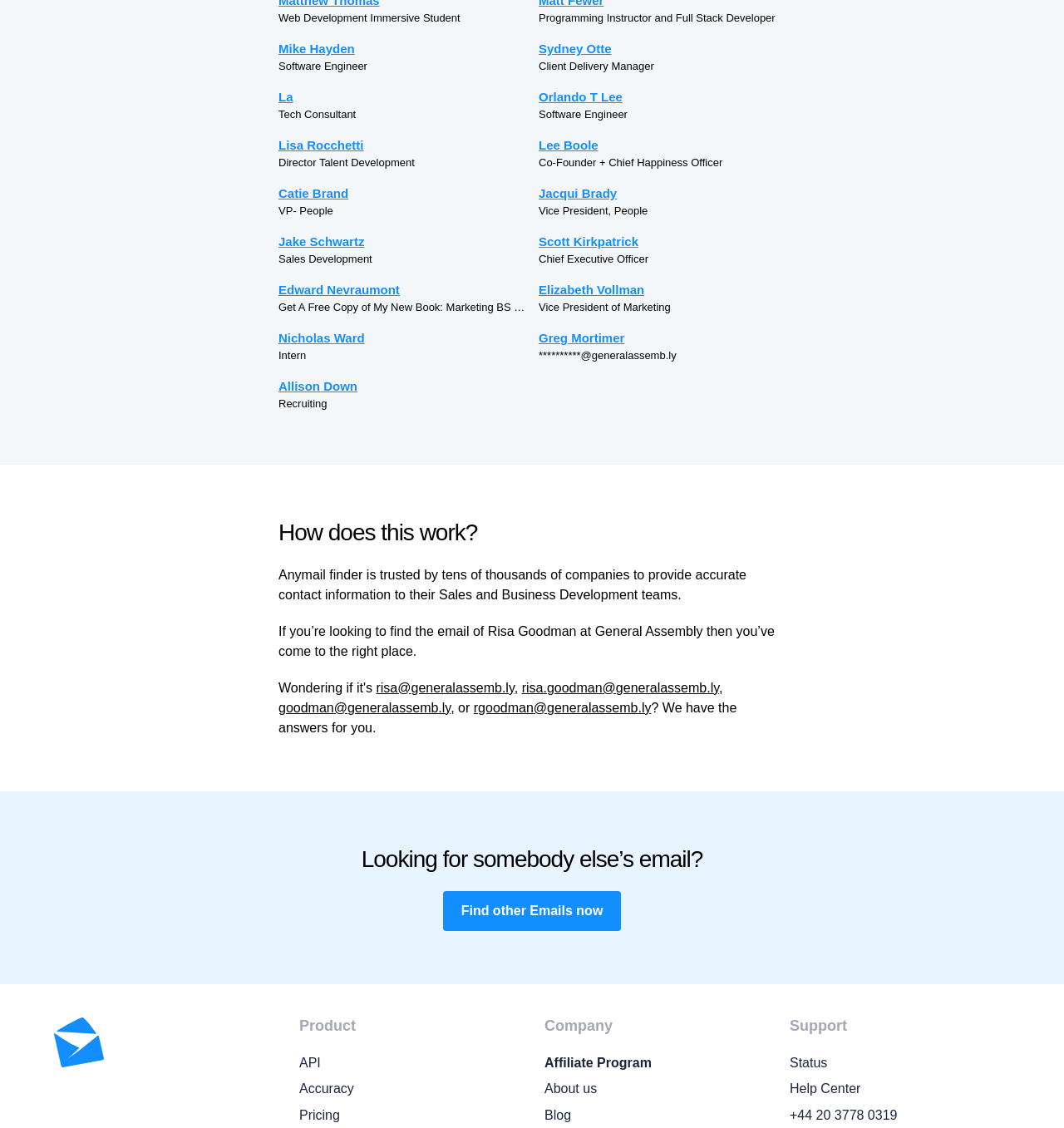Specify the bounding box coordinates of the area to click in order to execute this command: 'View the API page'. The coordinates should consist of four float numbers ranging from 0 to 1, and should be formatted as [left, top, right, bottom].

[0.281, 0.933, 0.488, 0.952]